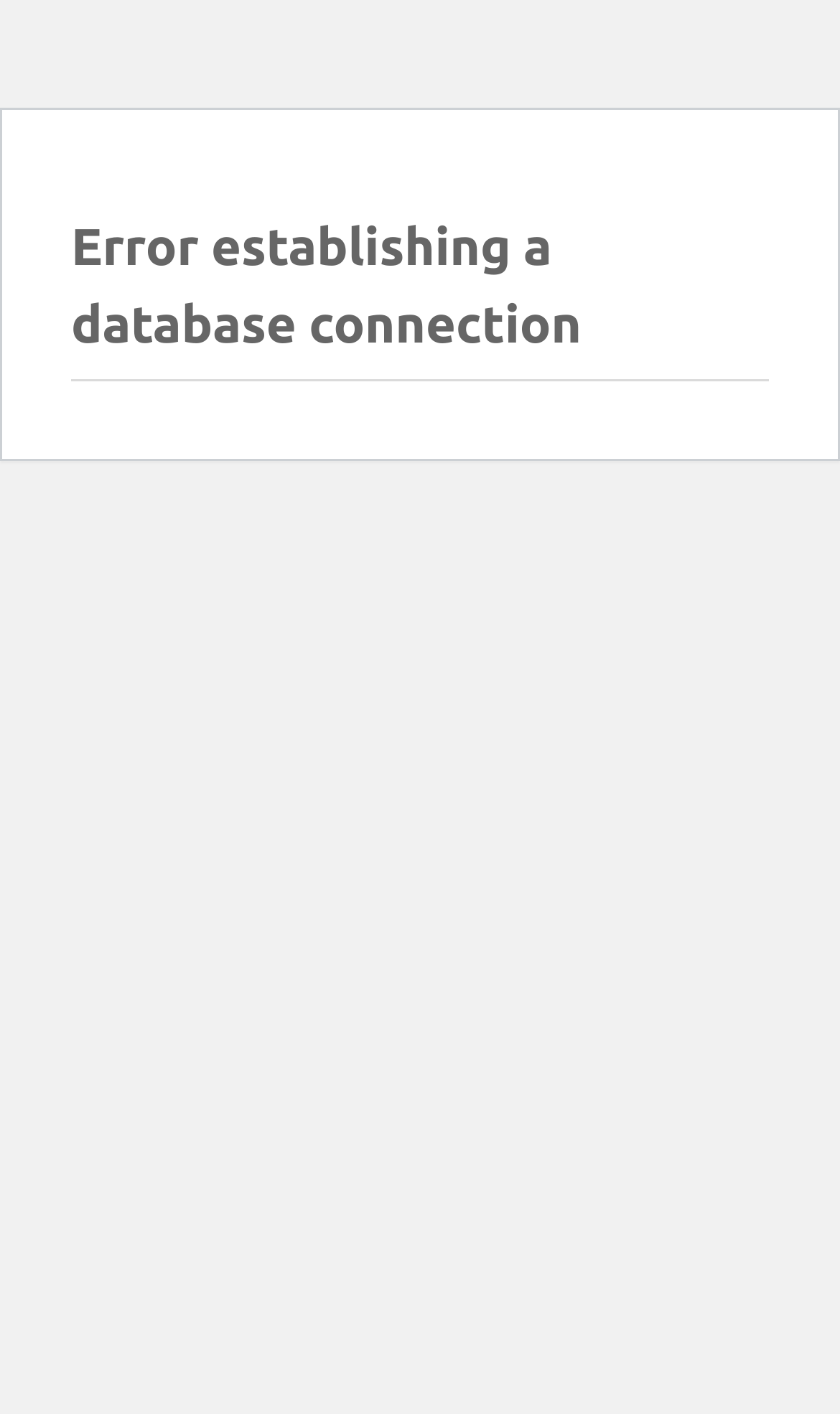What is the text of the webpage's headline?

Error establishing a database connection